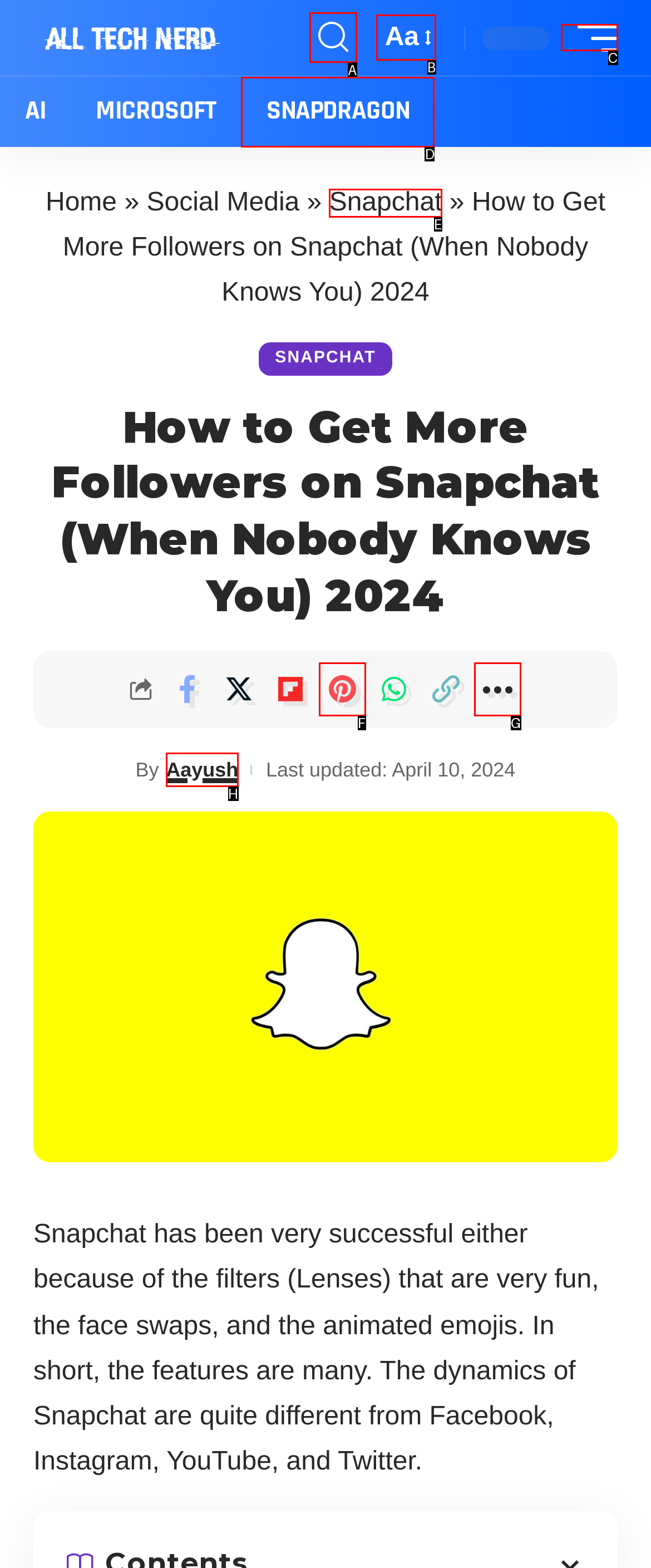From the given options, choose the one to complete the task: search
Indicate the letter of the correct option.

A